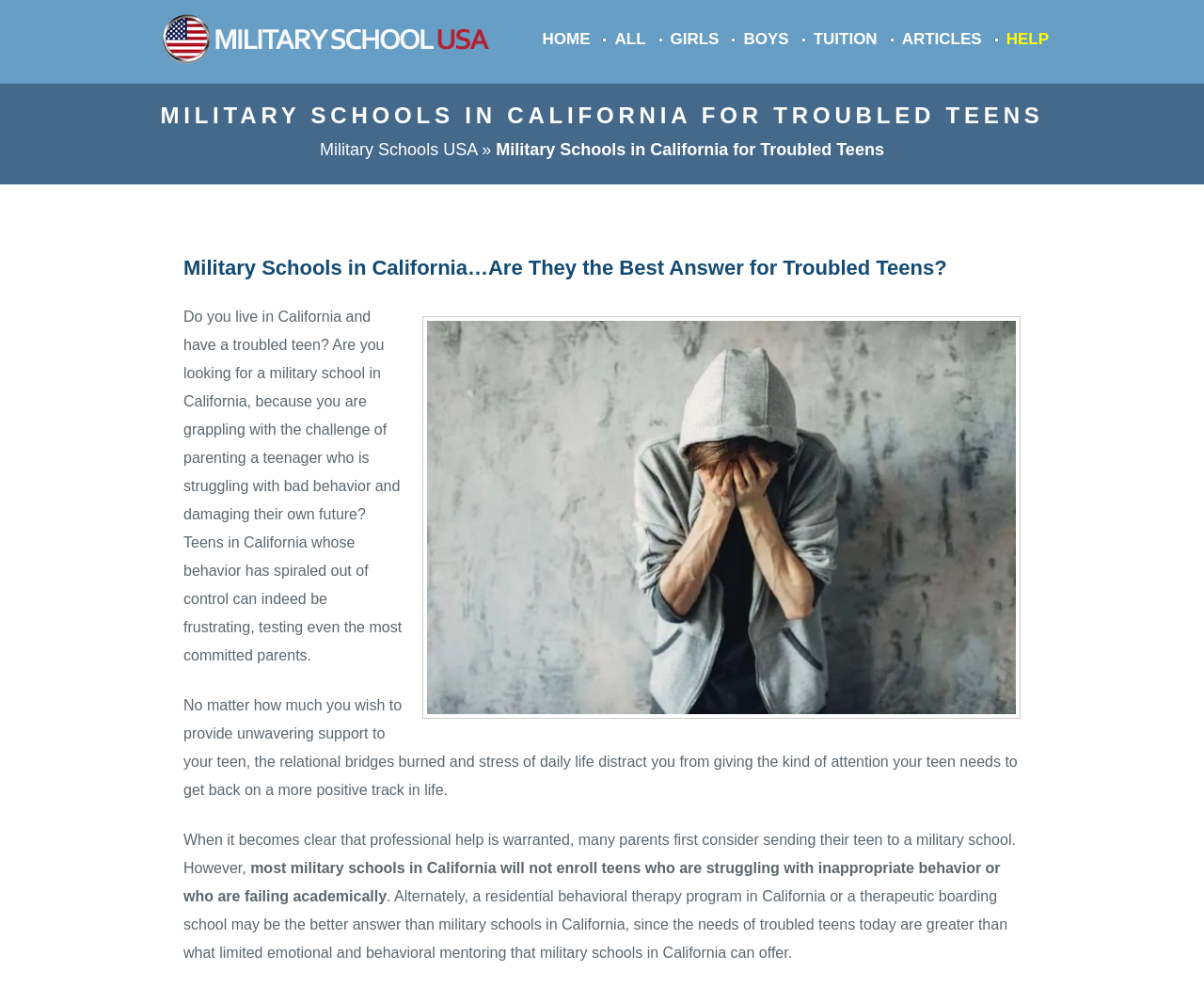From the screenshot, find the bounding box of the UI element matching this description: "HELP". Supply the bounding box coordinates in the form [left, top, right, bottom], each a float between 0 and 1.

[0.836, 0.031, 0.871, 0.049]